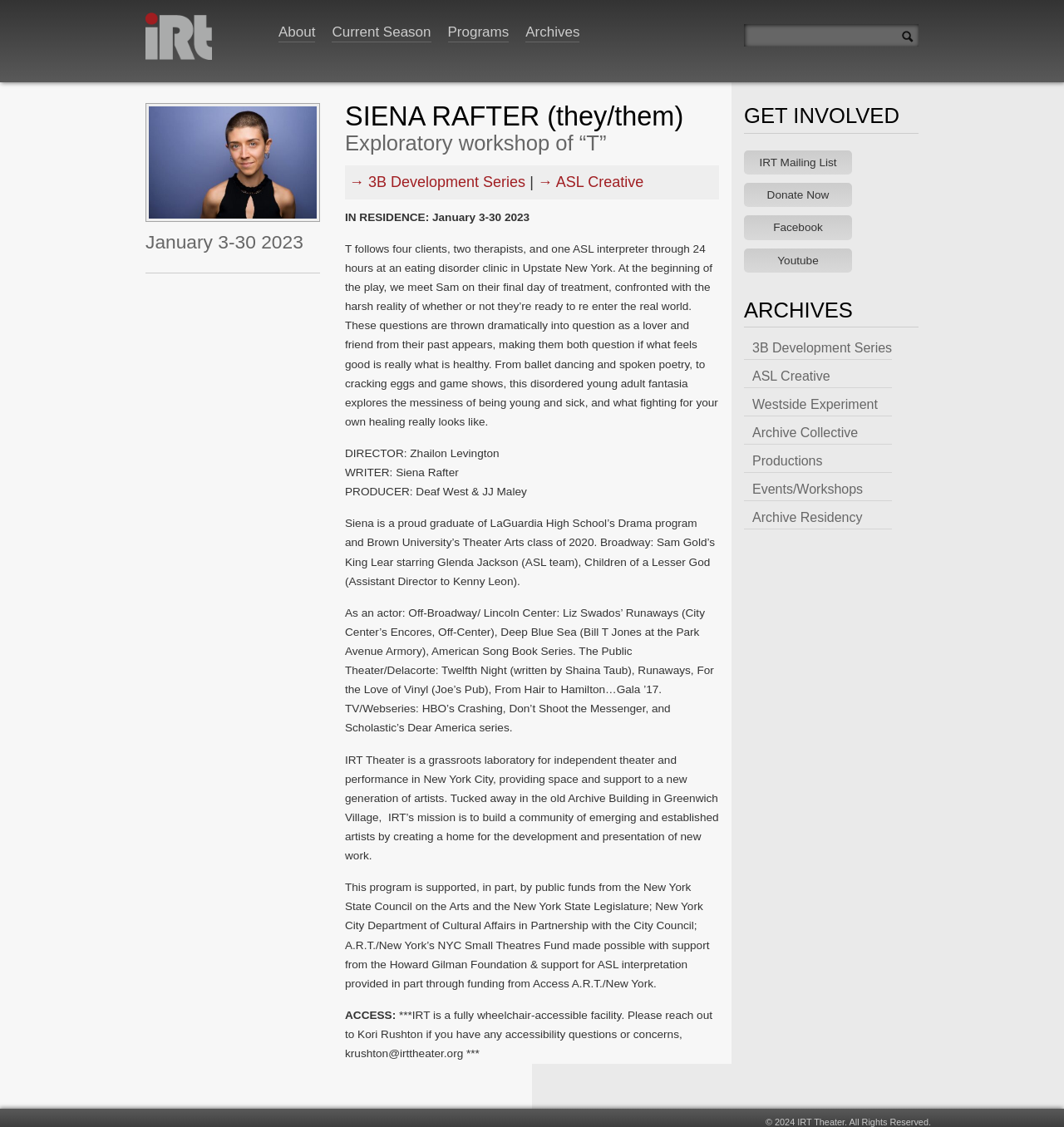Please identify the bounding box coordinates of the element's region that needs to be clicked to fulfill the following instruction: "Read more about the 'Exploratory workshop of “T”'". The bounding box coordinates should consist of four float numbers between 0 and 1, i.e., [left, top, right, bottom].

[0.324, 0.109, 0.676, 0.131]